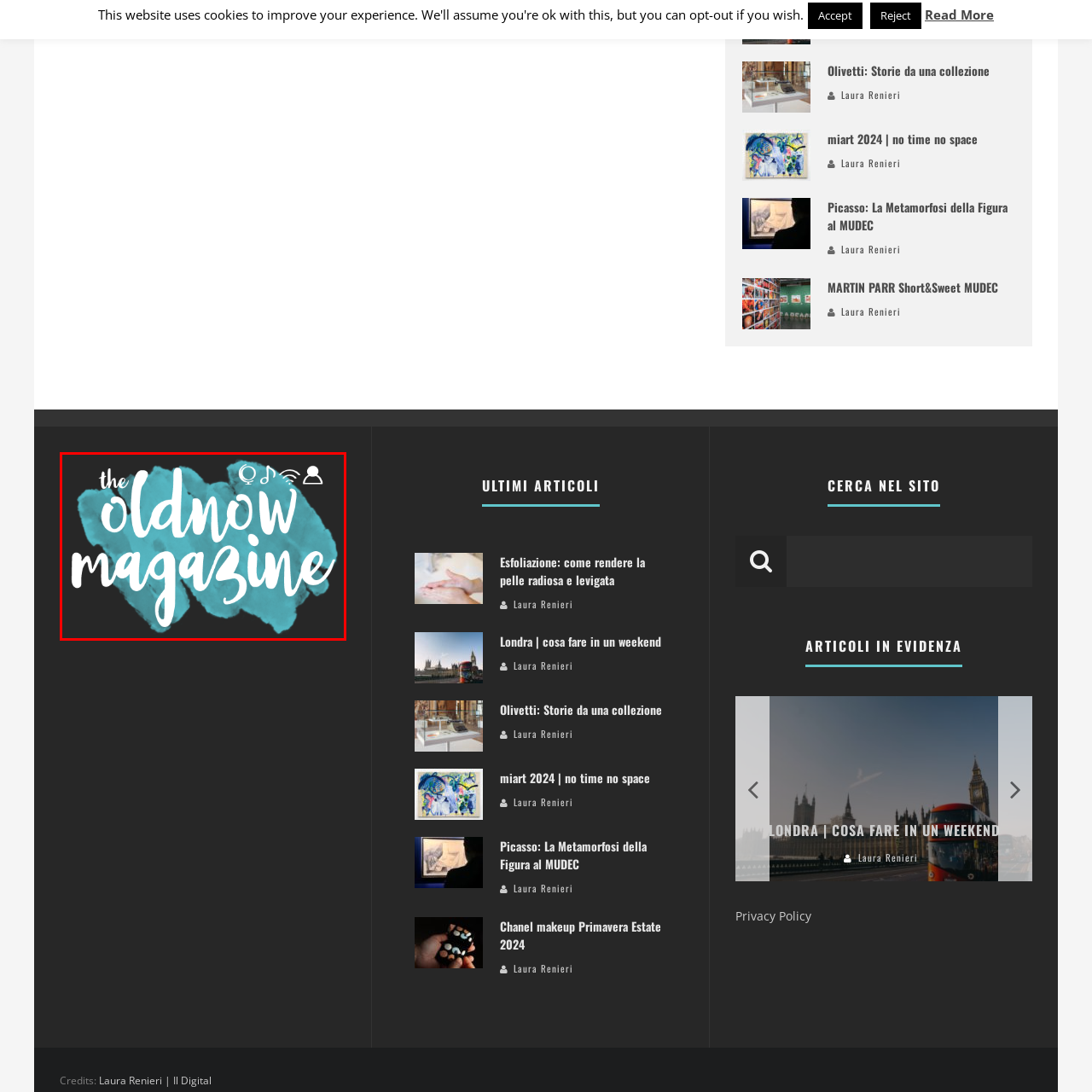Carefully analyze the image within the red boundary and describe it extensively.

The image features the logo of "the oldnow magazine," presented in a playful, artistic font. The name of the magazine is styled with a bright turquoise color against a textured, soft background, creating a vibrant and inviting aesthetic. Accompanying the text are small icons representing sound, music, and connectivity, which suggest a focus on multimedia and interactive content. This logo reflects a contemporary approach to magazine publishing, appealing to a modern audience interested in diverse forms of expression. The overall design conveys creativity and engagement, setting the tone for what readers can expect from the magazine.